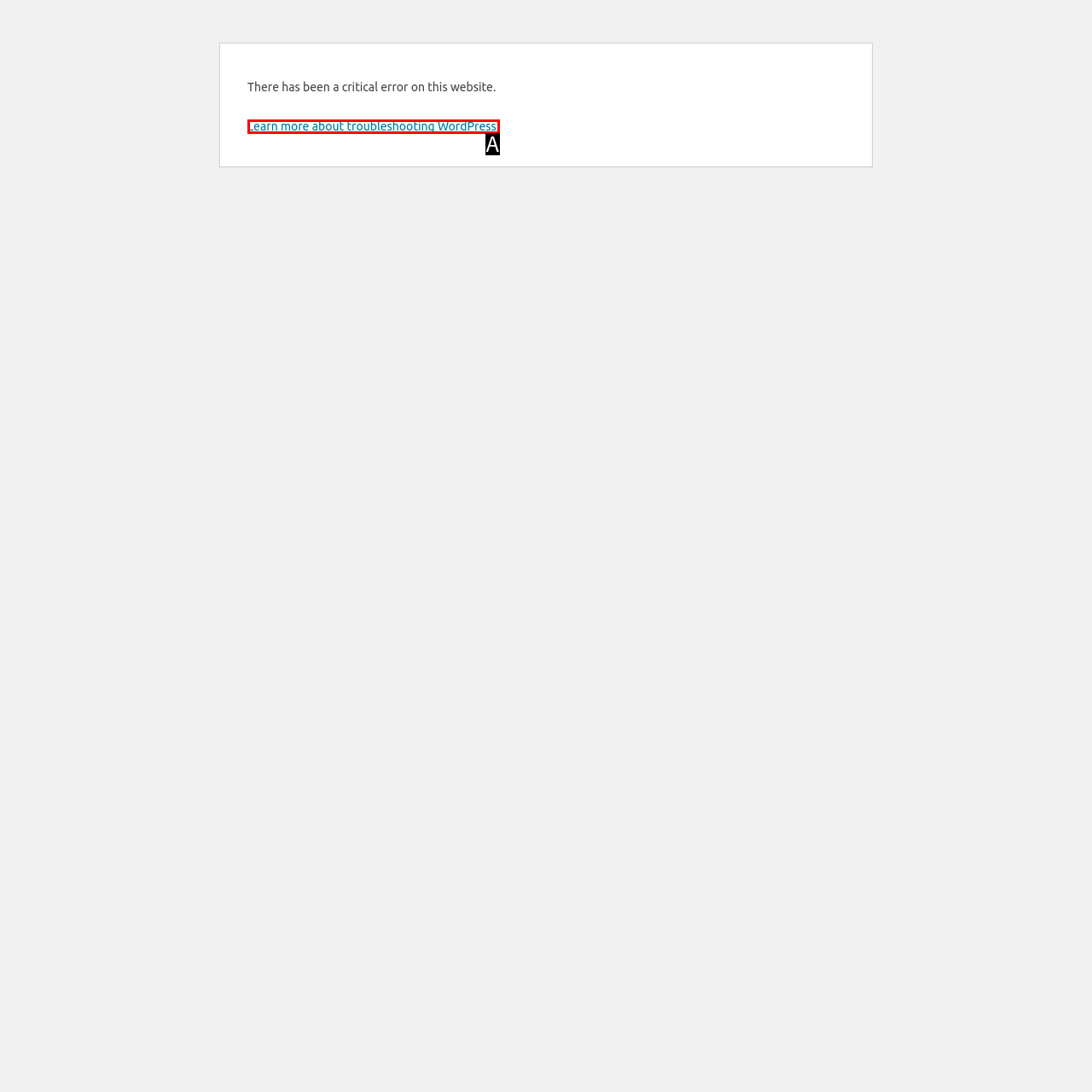Find the option that fits the given description: Learn more about troubleshooting WordPress.
Answer with the letter representing the correct choice directly.

A